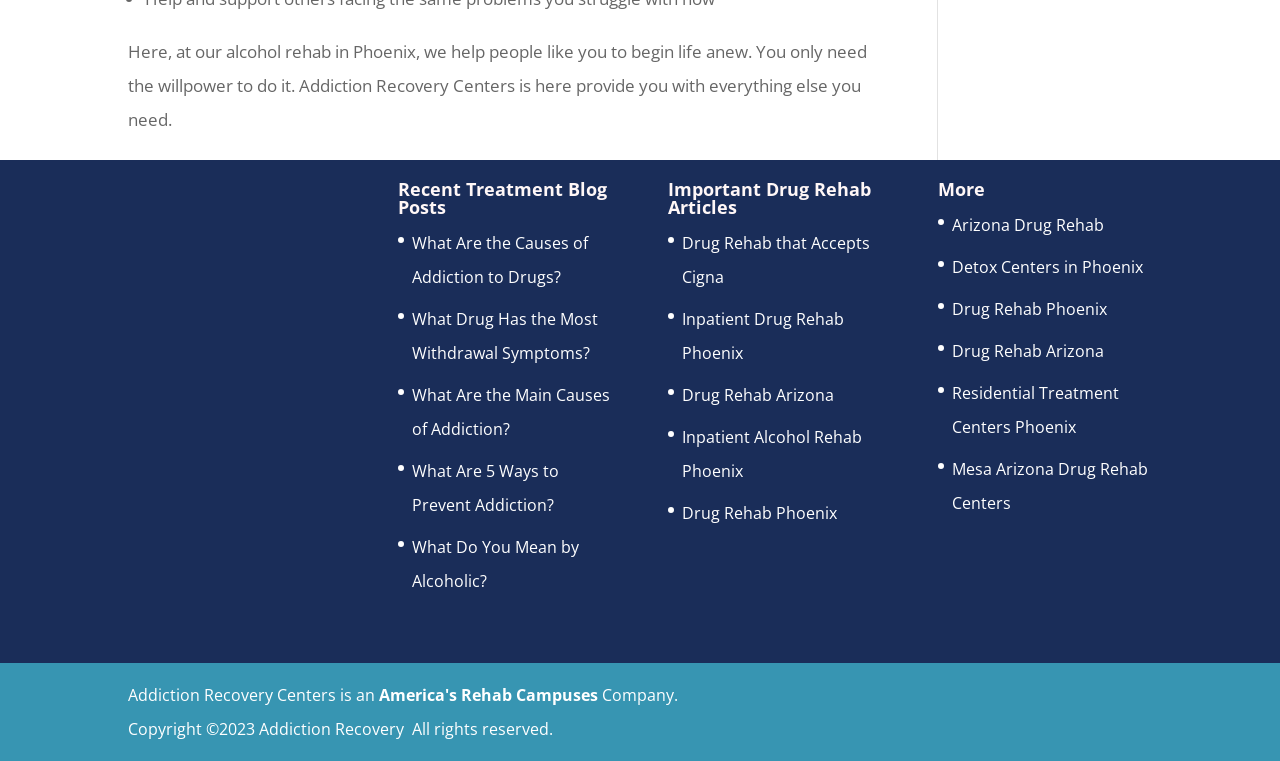Please find the bounding box for the UI element described by: "Drug Rehab Arizona".

[0.533, 0.505, 0.652, 0.534]